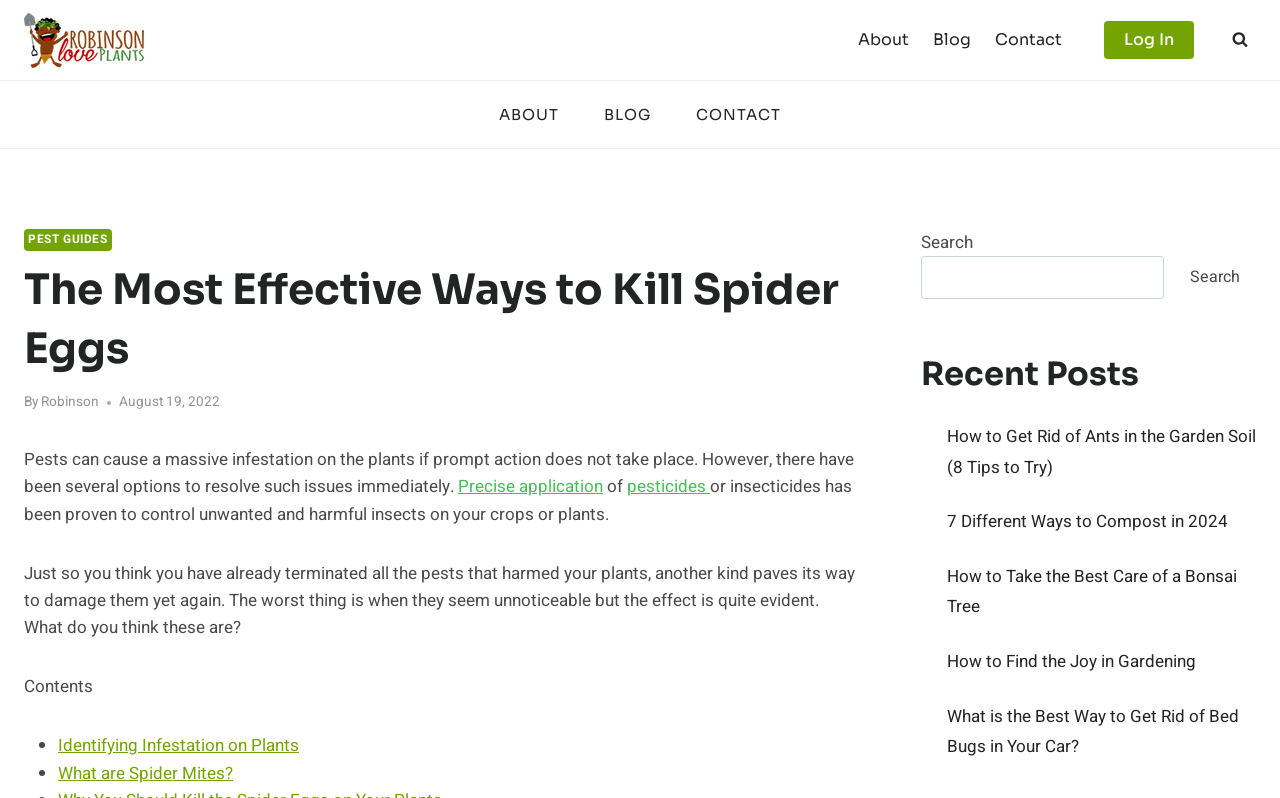Please identify the bounding box coordinates of the clickable region that I should interact with to perform the following instruction: "Log in to the website". The coordinates should be expressed as four float numbers between 0 and 1, i.e., [left, top, right, bottom].

[0.862, 0.026, 0.933, 0.074]